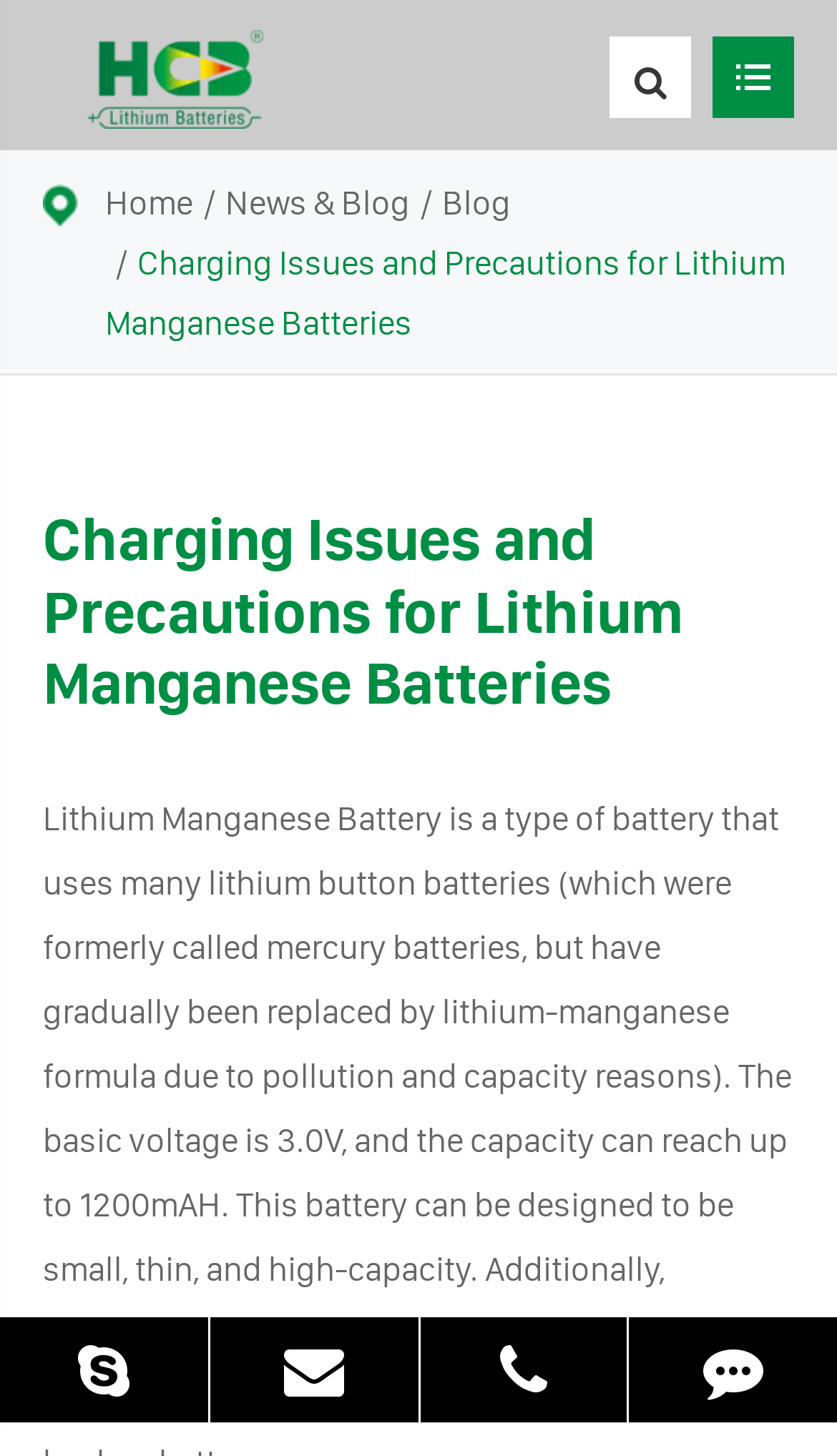How can I contact the company?
Please use the image to provide a one-word or short phrase answer.

Skype, E-mail, TEL